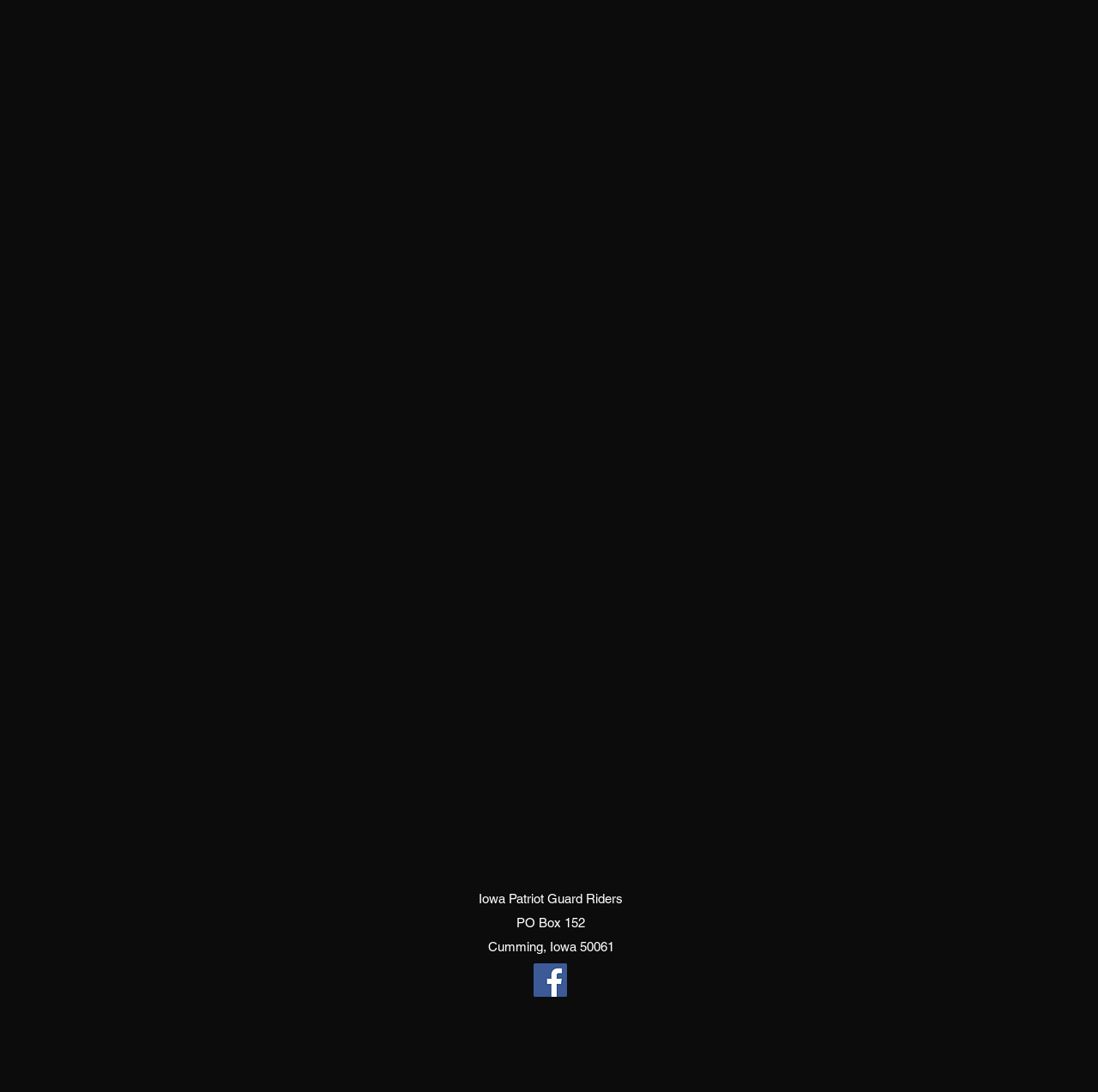Identify the bounding box of the UI element that matches this description: "aria-label="Facebook"".

[0.486, 0.882, 0.516, 0.913]